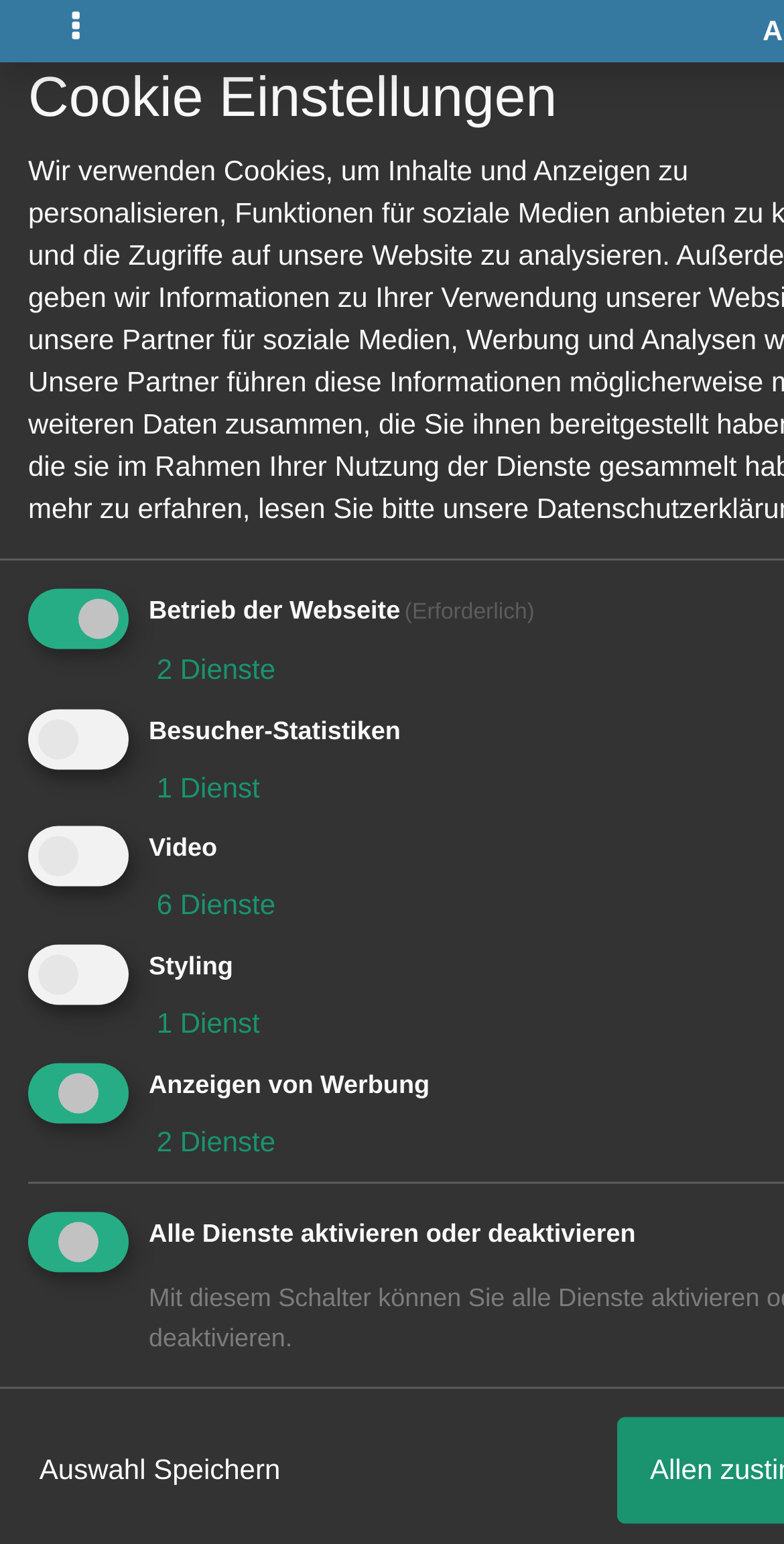Please specify the bounding box coordinates of the clickable region necessary for completing the following instruction: "Save selection". The coordinates must consist of four float numbers between 0 and 1, i.e., [left, top, right, bottom].

[0.036, 0.918, 0.372, 0.987]